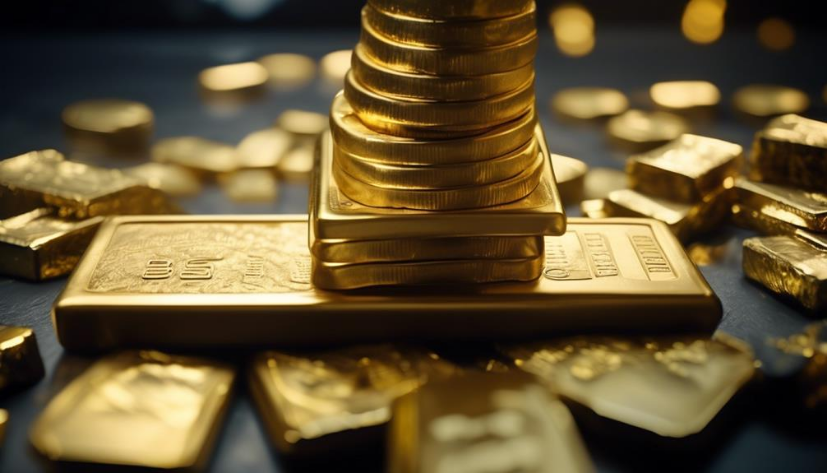What is the purpose of the image?
Please use the image to provide a one-word or short phrase answer.

To highlight gold as an investment